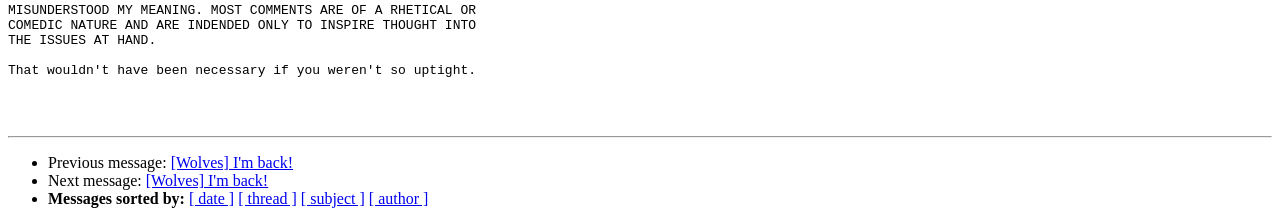What is the purpose of the list markers?
Ensure your answer is thorough and detailed.

I can see that the list markers '•' are used to separate different messages, such as 'Previous message:' and 'Next message:', which suggests that their purpose is to visually distinguish between different messages.